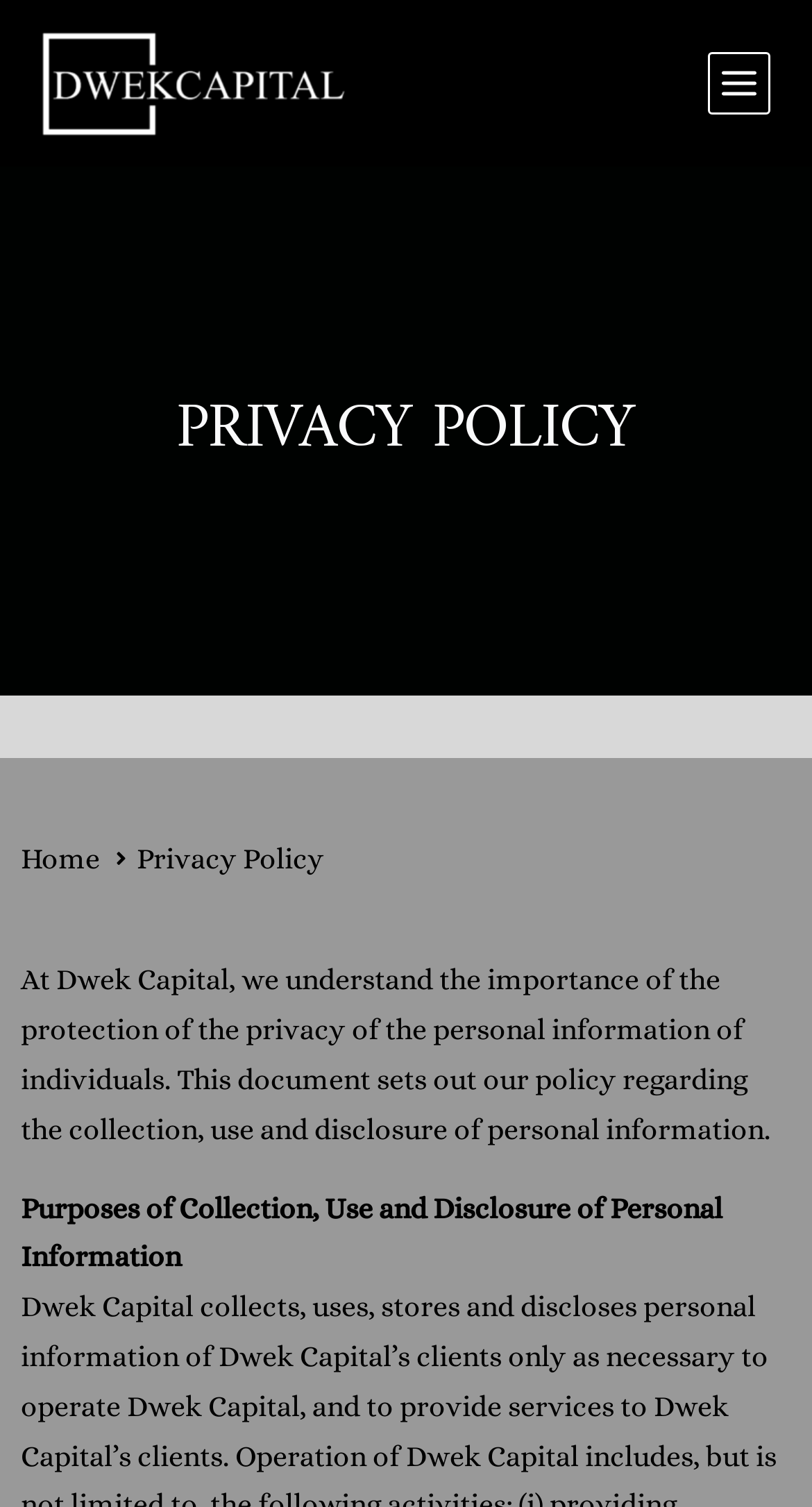Use a single word or phrase to answer the question: What is the name of the company?

Dwek Capital